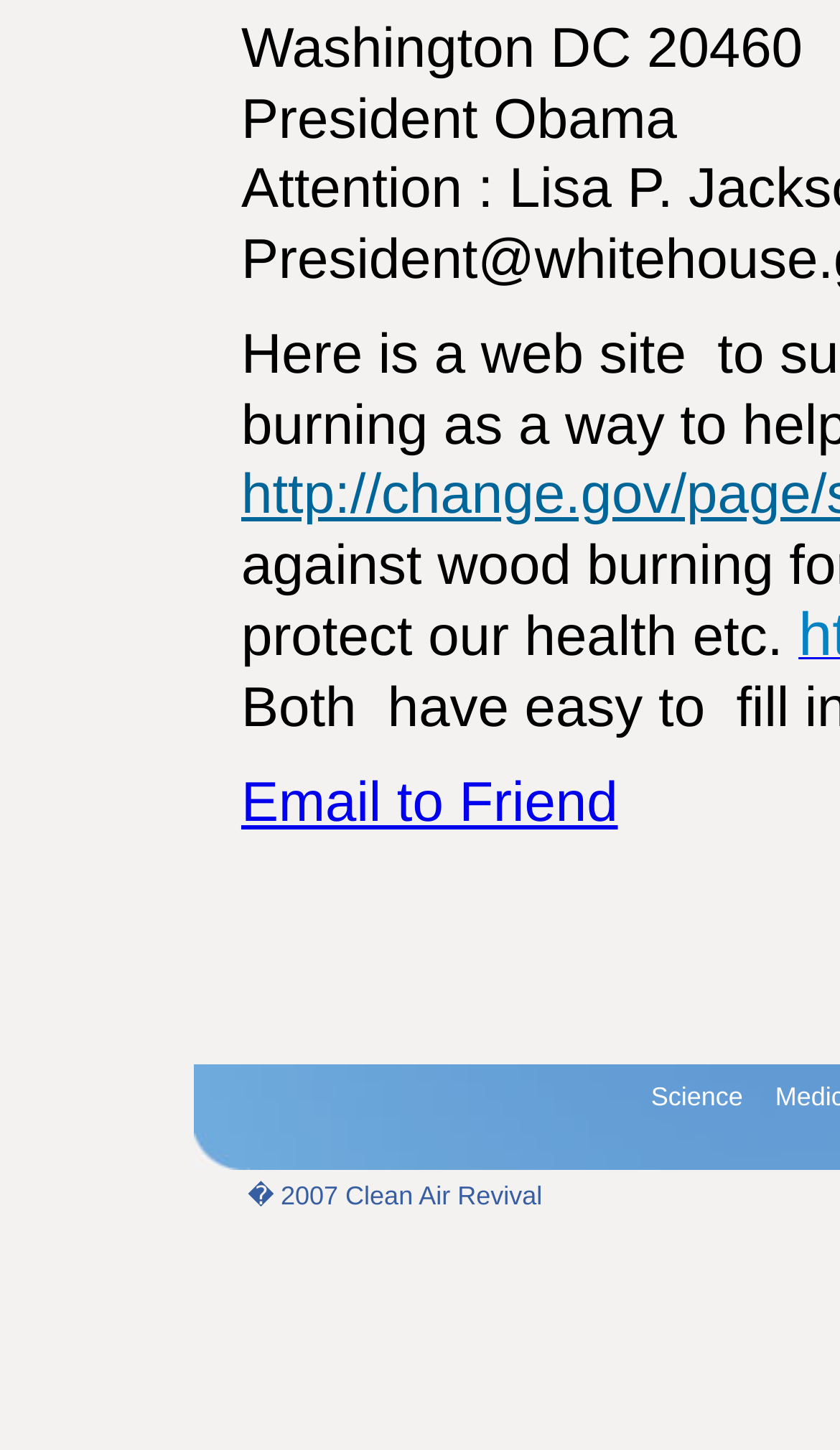From the webpage screenshot, identify the region described by Science. Provide the bounding box coordinates as (top-left x, top-left y, bottom-right x, bottom-right y), with each value being a floating point number between 0 and 1.

[0.775, 0.745, 0.884, 0.766]